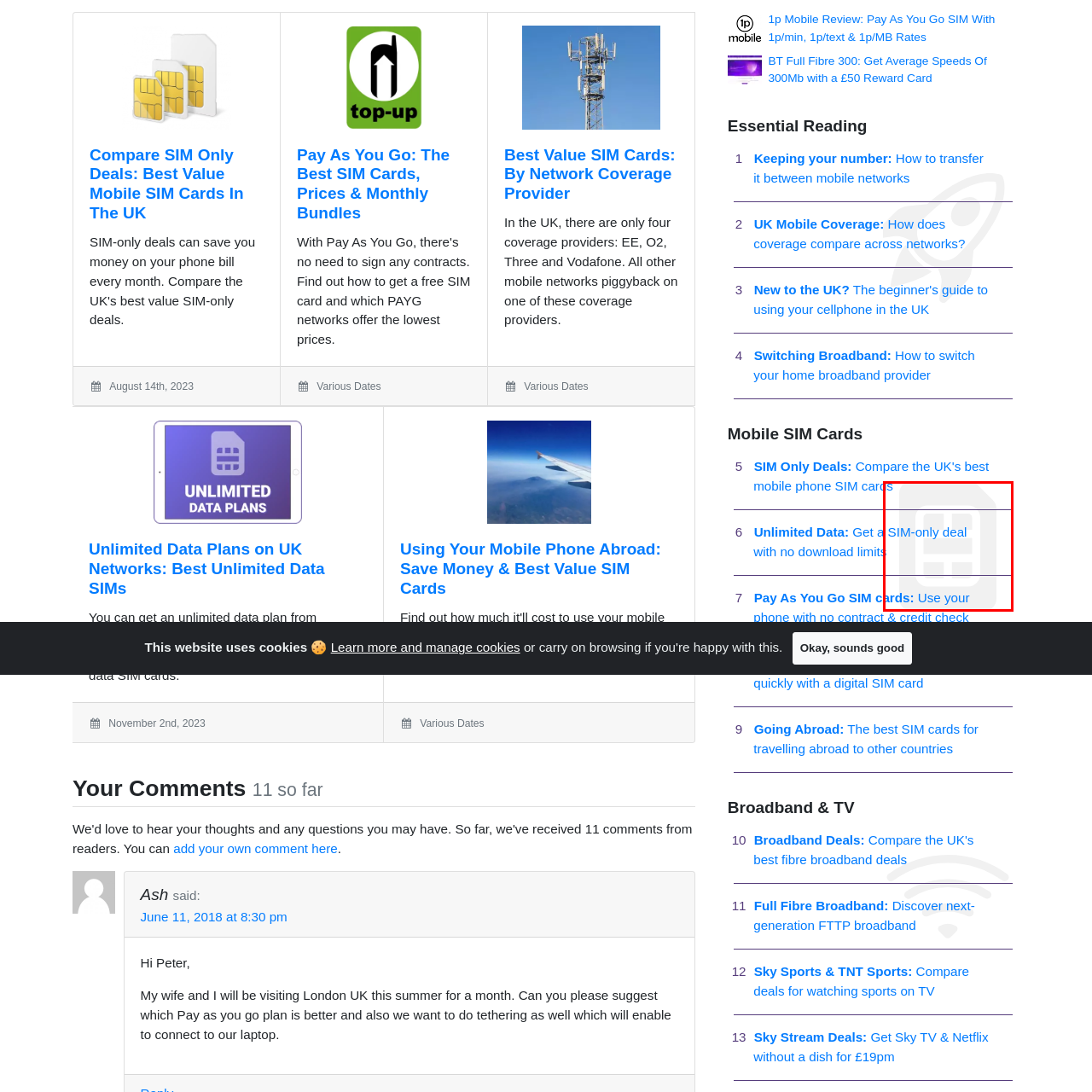Offer a detailed description of the content within the red-framed image.

The image features a visual representation related to mobile SIM cards, specifically indicating options for users interested in SIM-only deals. It emphasizes the convenience and benefits of choosing a SIM-only plan, which often allows users to enjoy flexible mobile services without the commitment of a long-term contract. Accompanying the image is a related link inviting viewers to "Compare the UK's best mobile phone SIM cards", further encouraging users to explore their options and find the best plan to suit their needs. This aligns with the broader context of selecting mobile services that offer value and flexibility in the UK market.